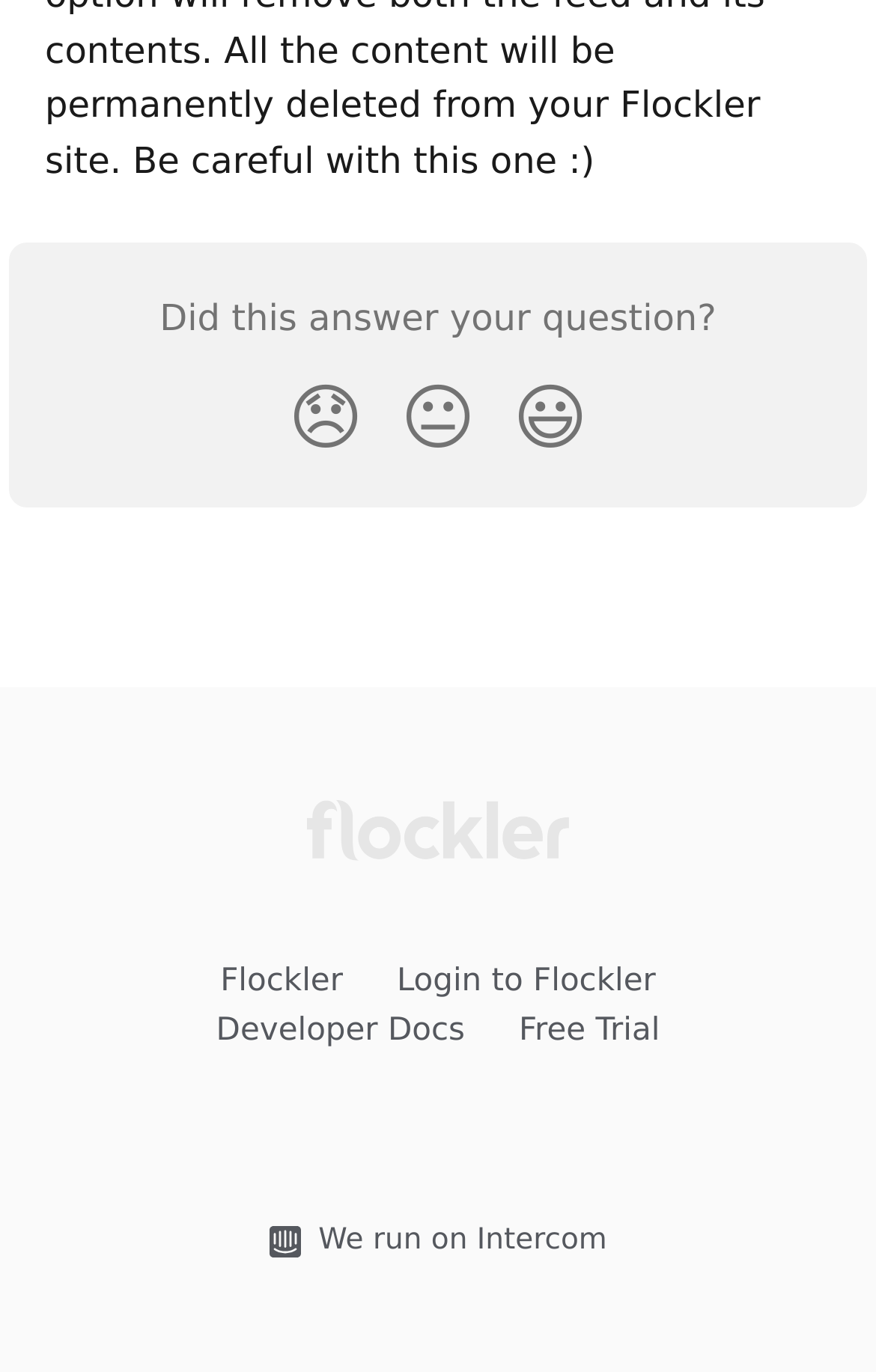Specify the bounding box coordinates of the area to click in order to execute this command: 'Click the Disappointed Reaction button'. The coordinates should consist of four float numbers ranging from 0 to 1, and should be formatted as [left, top, right, bottom].

[0.308, 0.26, 0.436, 0.35]